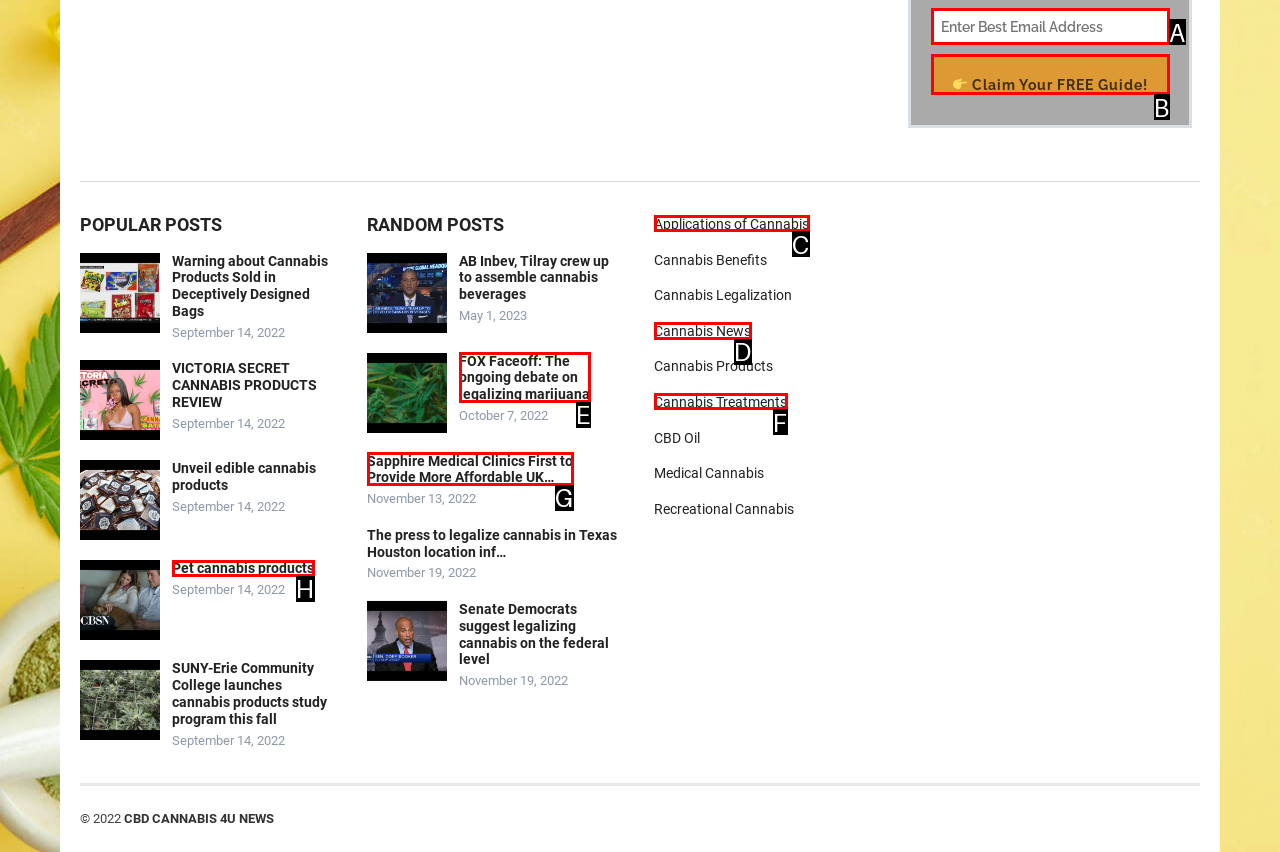Identify the letter of the UI element you should interact with to perform the task: Check latest cannabis news
Reply with the appropriate letter of the option.

D